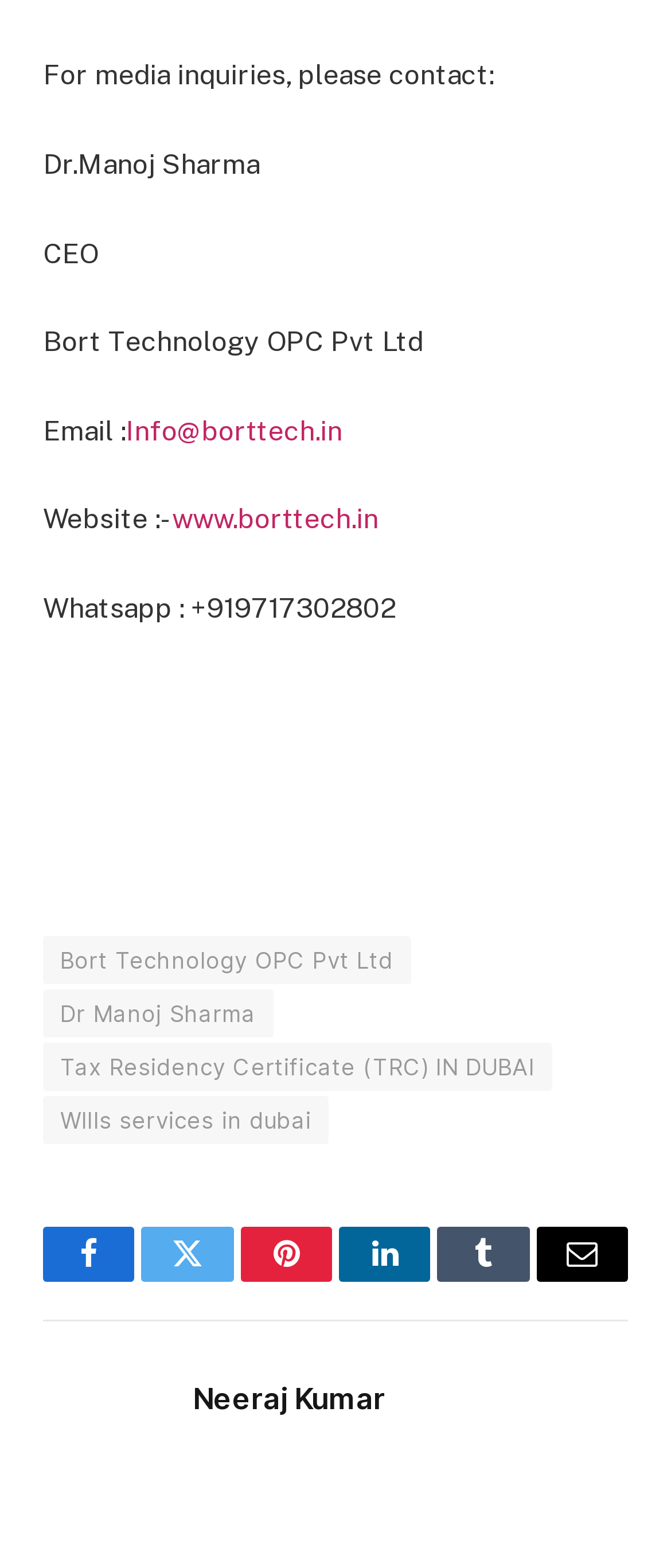What is the CEO's name? Based on the screenshot, please respond with a single word or phrase.

Dr. Manoj Sharma